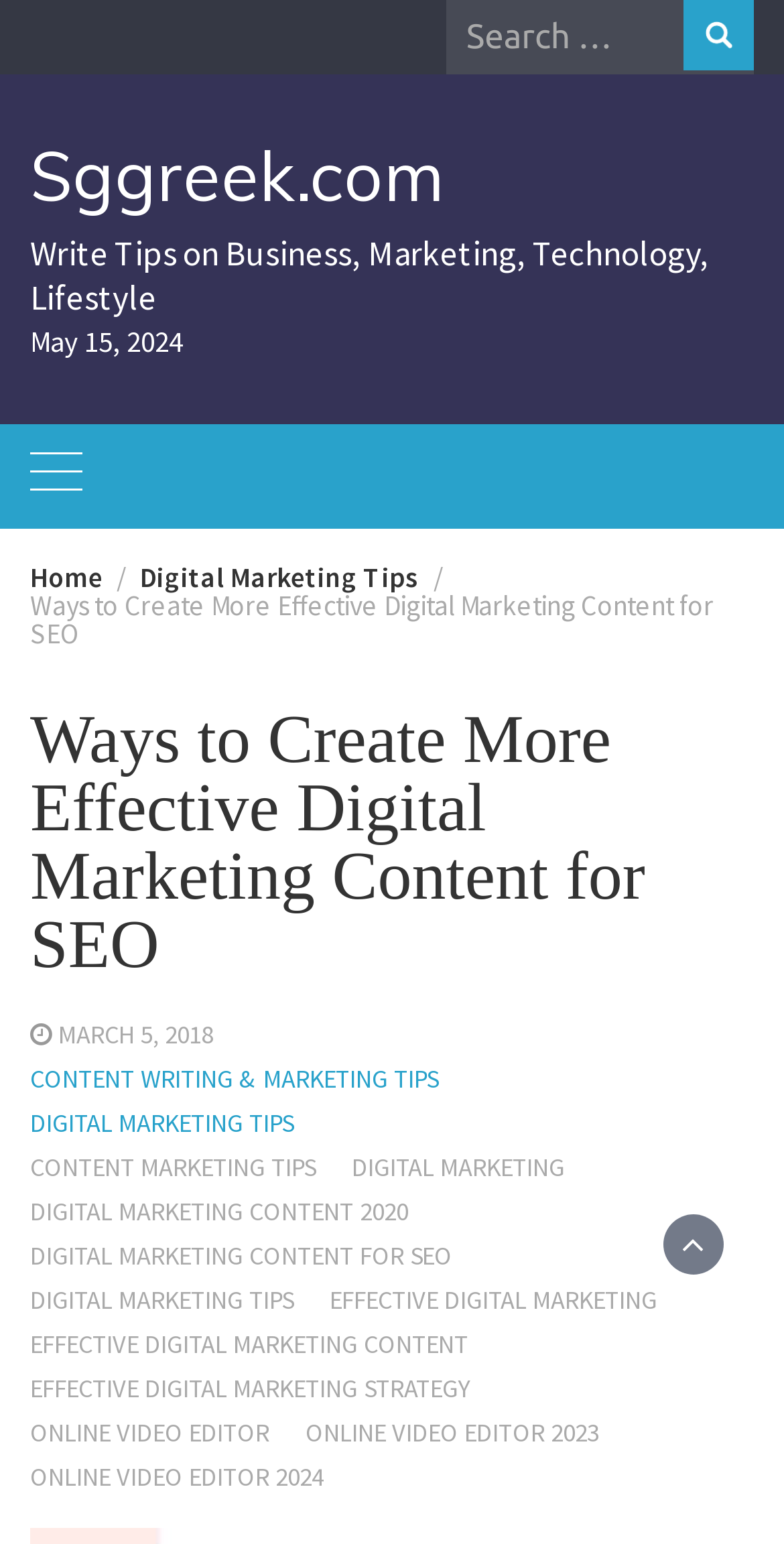Please identify the bounding box coordinates for the region that you need to click to follow this instruction: "Explore Market Finder".

None